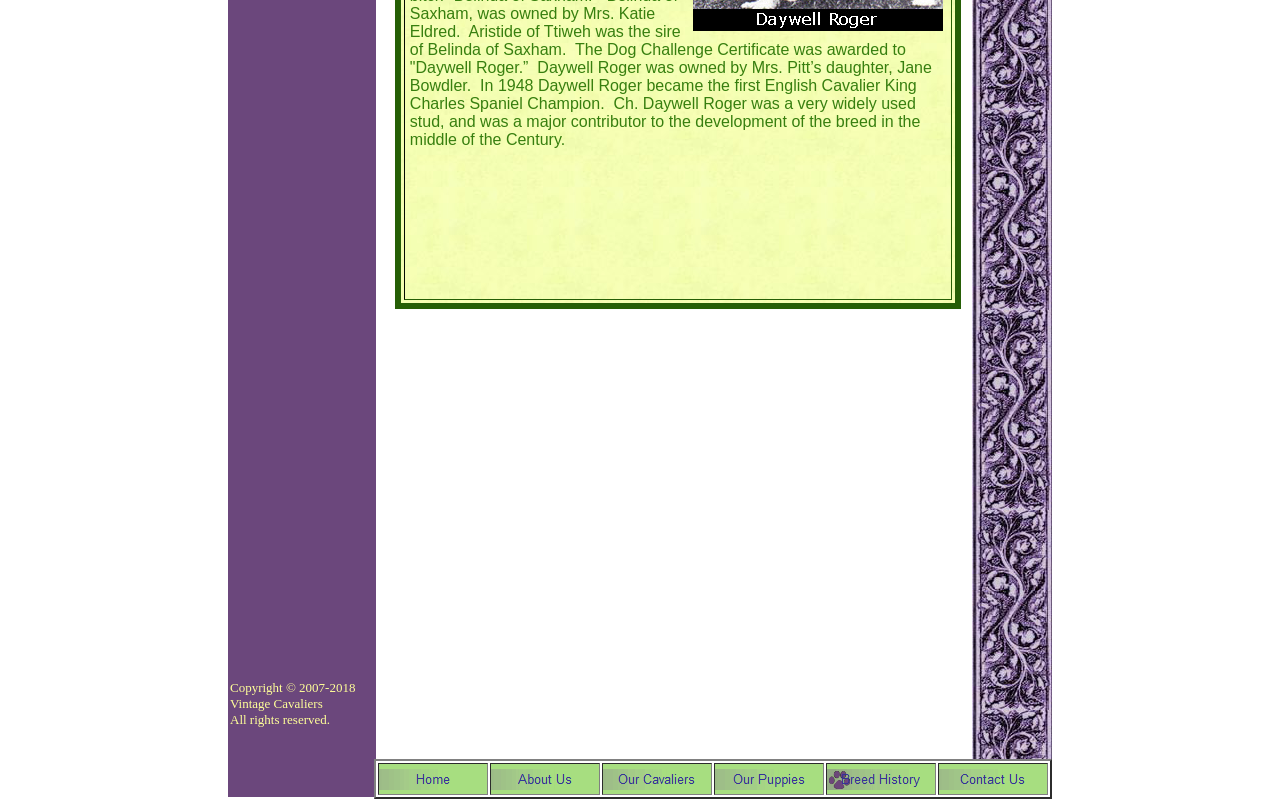Determine the bounding box for the UI element described here: "alt="Our Cavaliers" name="NavigationButton3" title="Our Cavaliers"".

[0.471, 0.967, 0.555, 0.988]